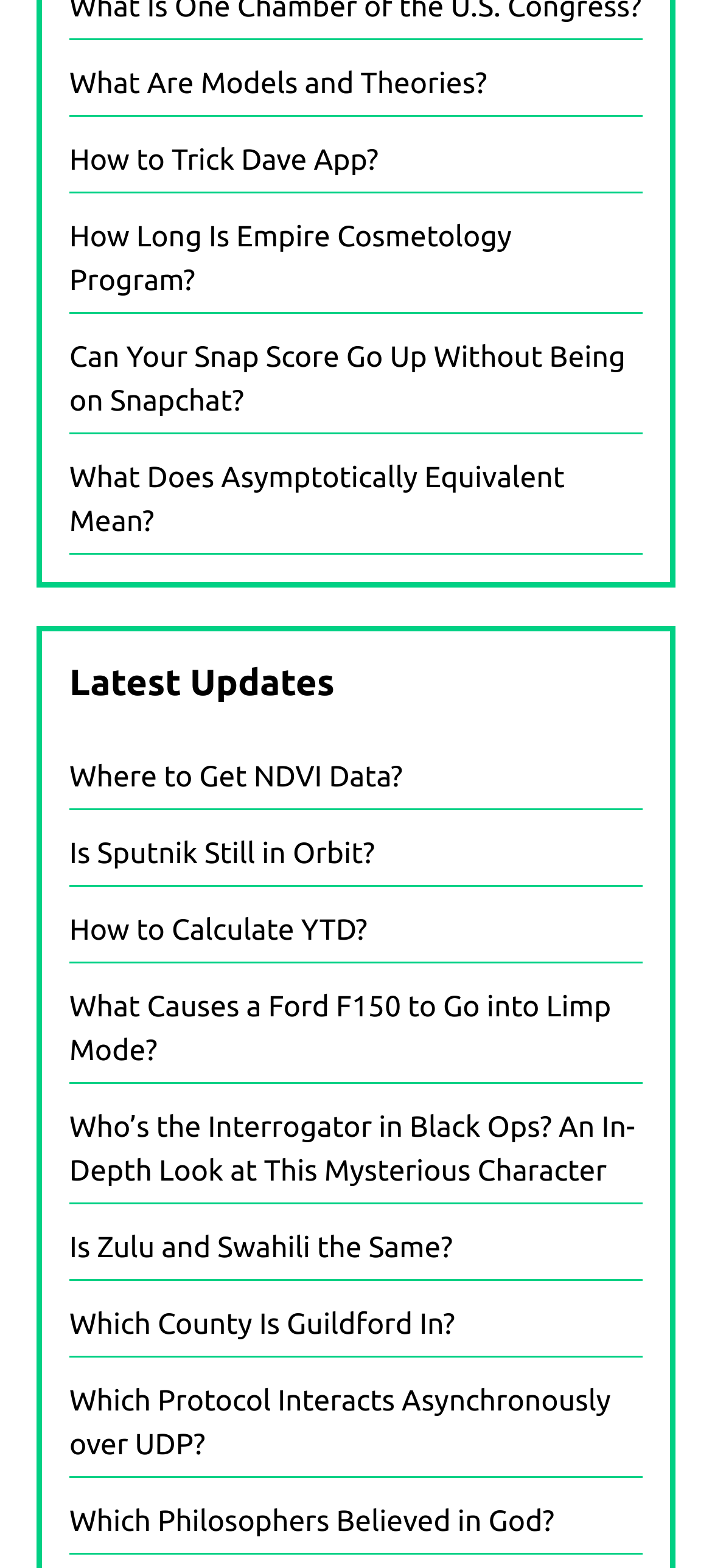Locate the bounding box coordinates of the element I should click to achieve the following instruction: "View 'How to Trick Dave App?'".

[0.097, 0.092, 0.532, 0.113]